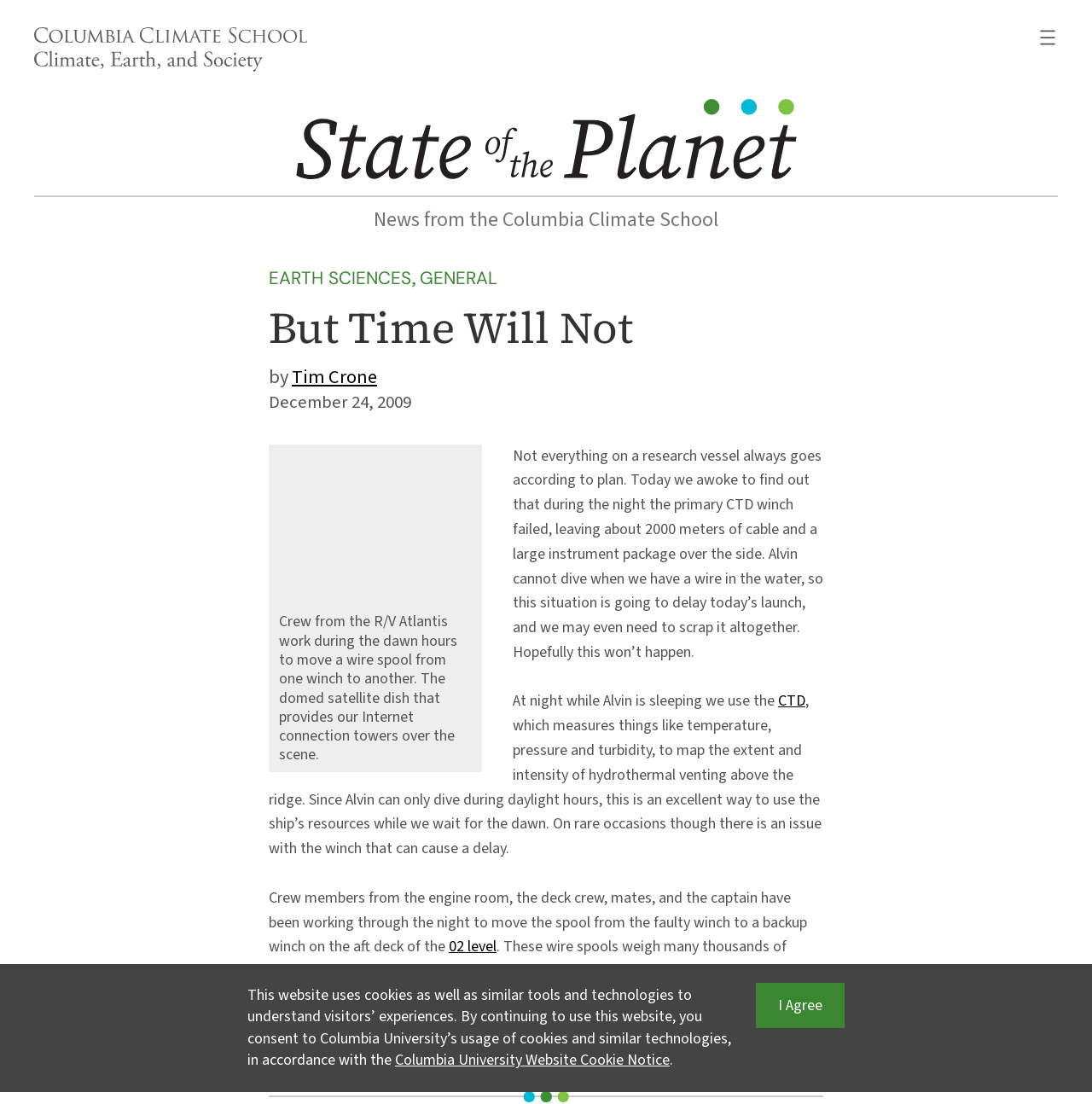Show the bounding box coordinates for the element that needs to be clicked to execute the following instruction: "Read the news from the Columbia Climate School". Provide the coordinates in the form of four float numbers between 0 and 1, i.e., [left, top, right, bottom].

[0.342, 0.185, 0.658, 0.212]